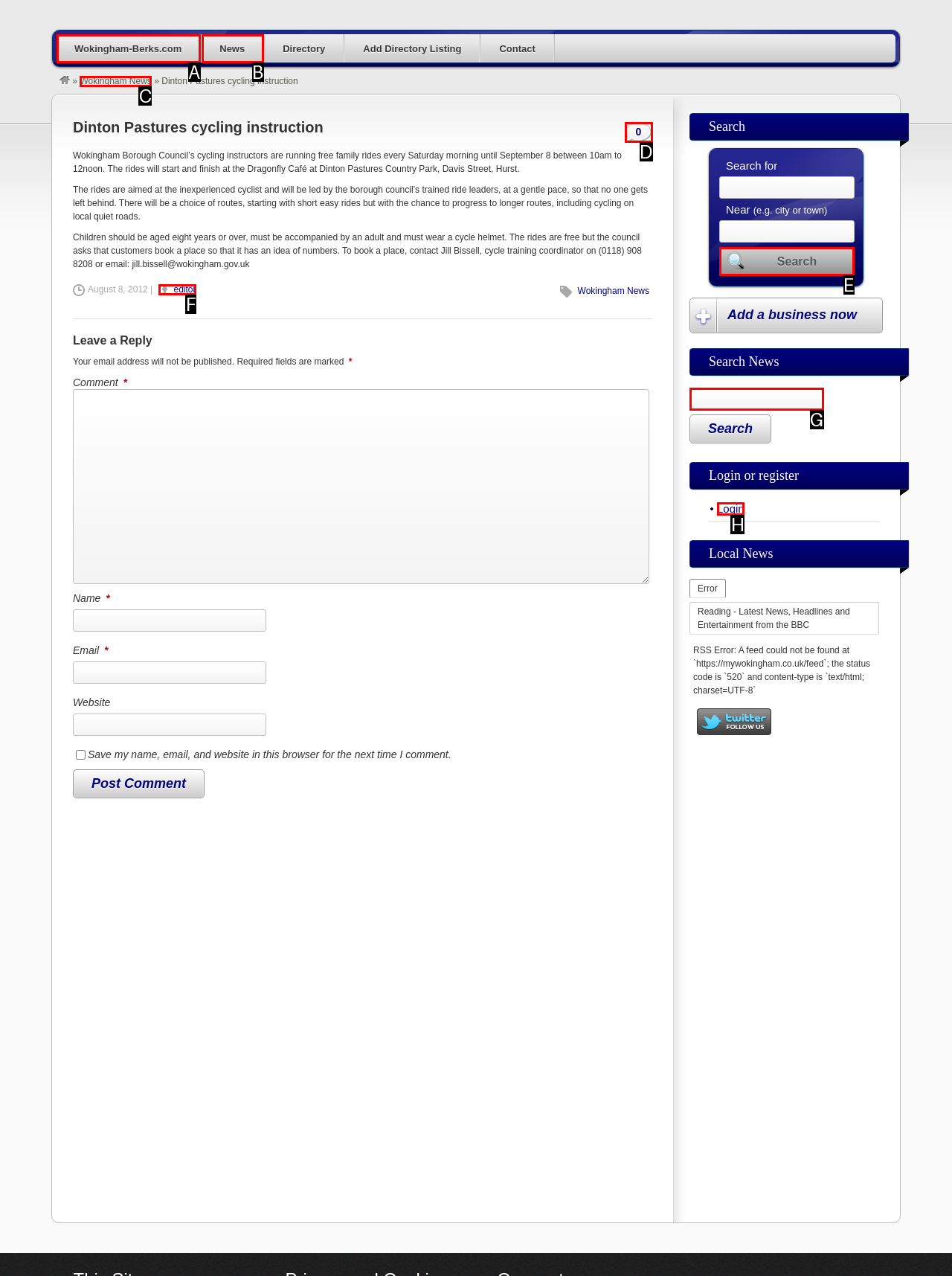From the provided options, pick the HTML element that matches the description: Wokingham-Berks.com. Respond with the letter corresponding to your choice.

A